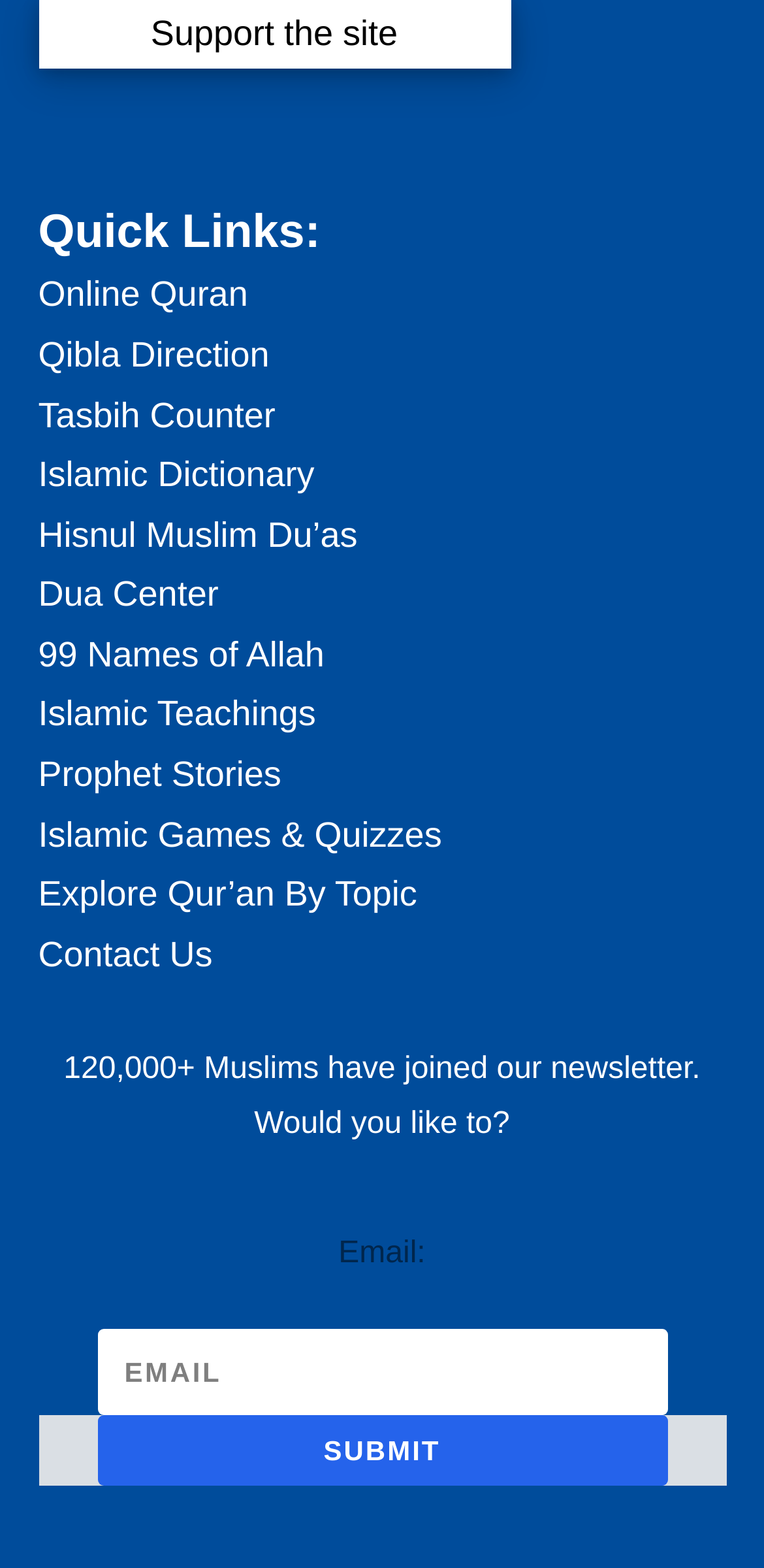Using the description: "Support the site", identify the bounding box of the corresponding UI element in the screenshot.

[0.197, 0.008, 0.521, 0.033]